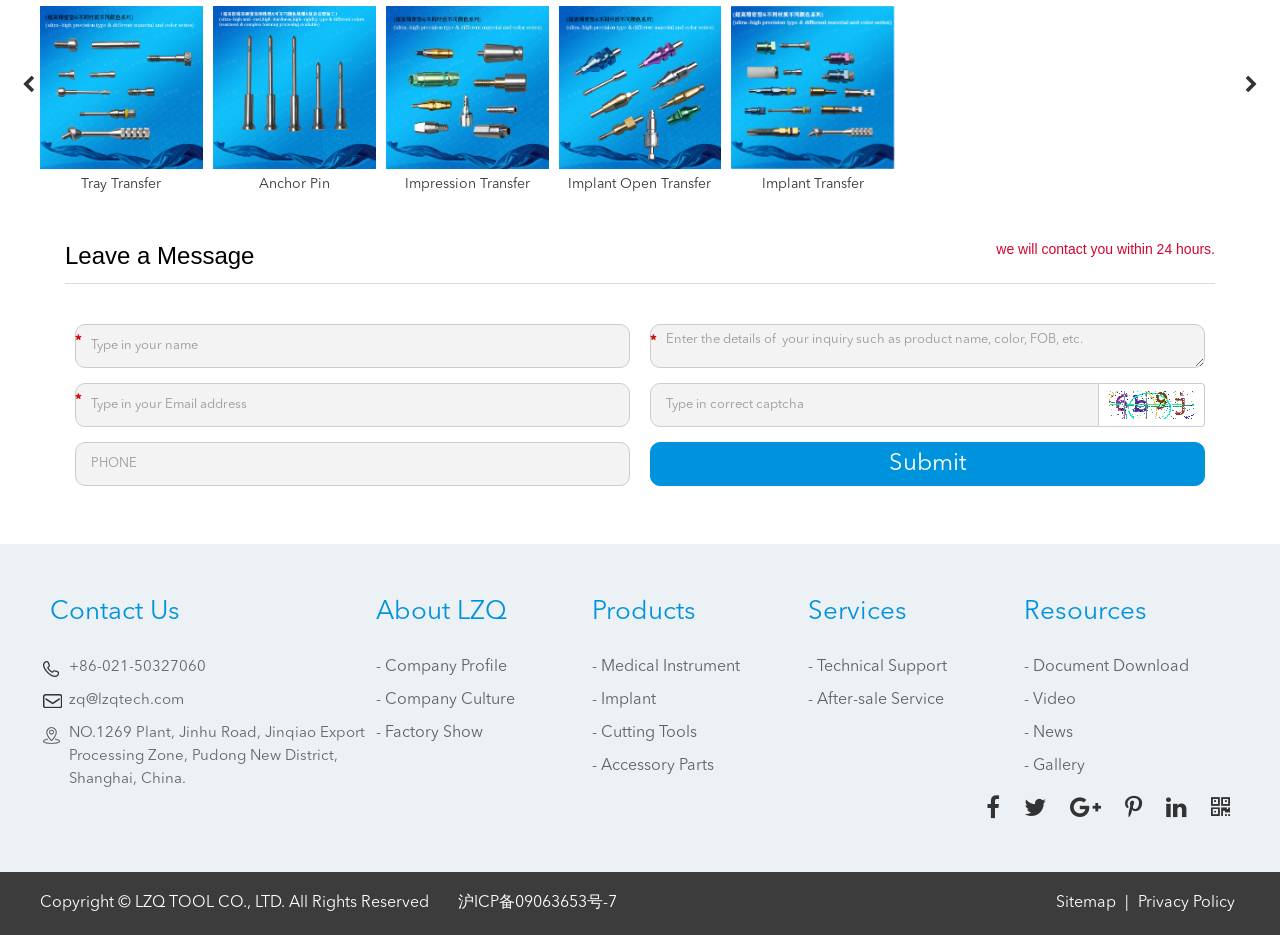What is the company's contact phone number?
Based on the content of the image, thoroughly explain and answer the question.

The company's contact phone number can be found at the bottom of the webpage, next to the email address. It is displayed as an image with the text '+86-021-50327060'.